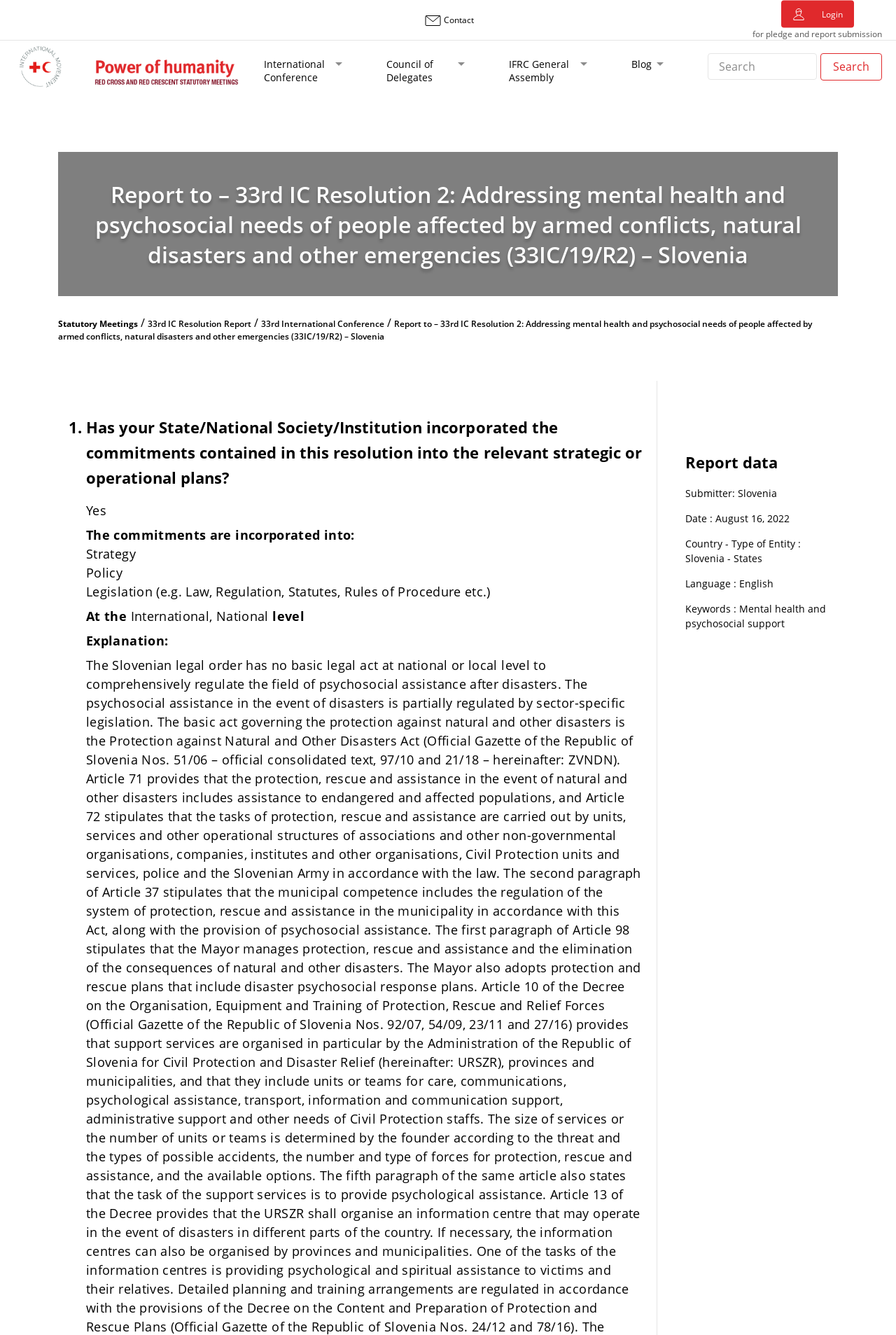What type of entity submitted this report?
Please answer the question with a detailed and comprehensive explanation.

According to the 'Country - Type of Entity' section, the report was submitted by Slovenia, which is a state.